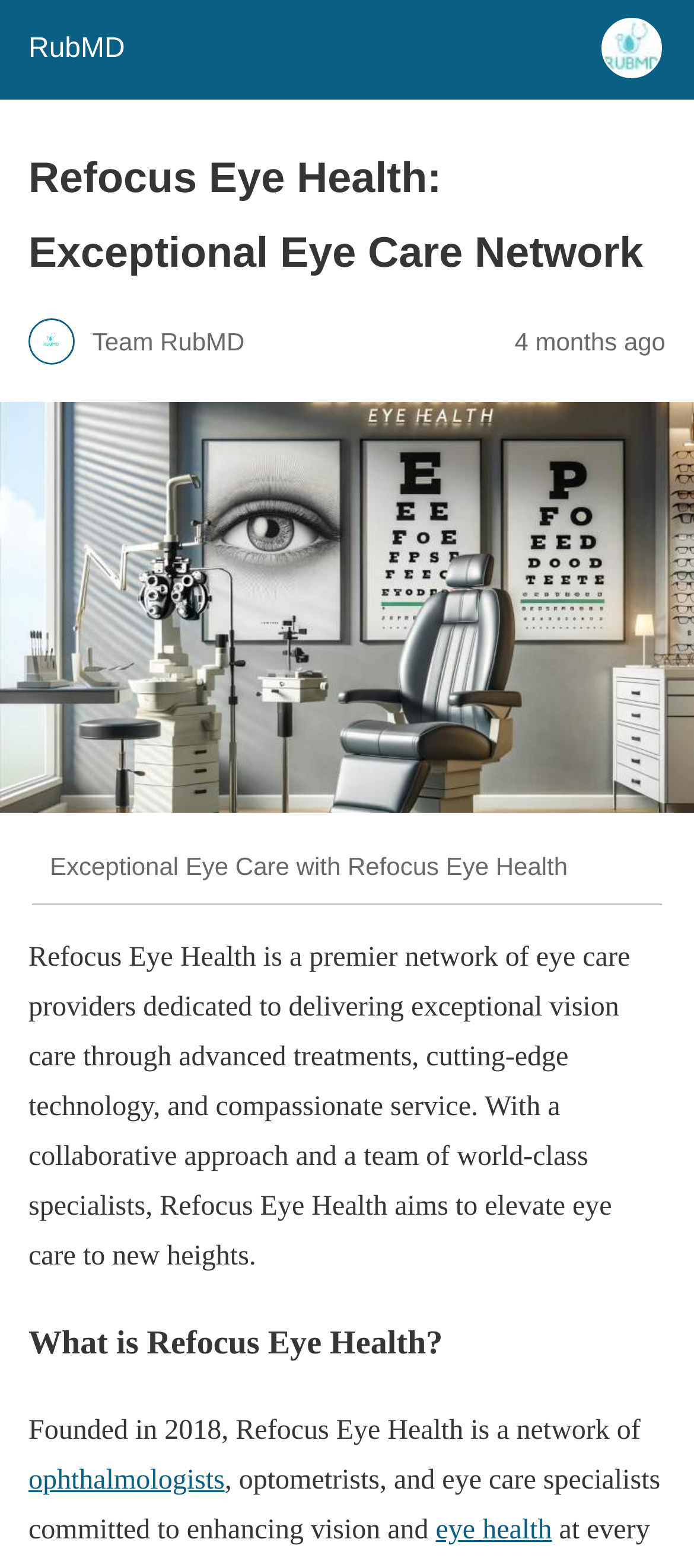Can you determine the main header of this webpage?

Refocus Eye Health: Exceptional Eye Care Network